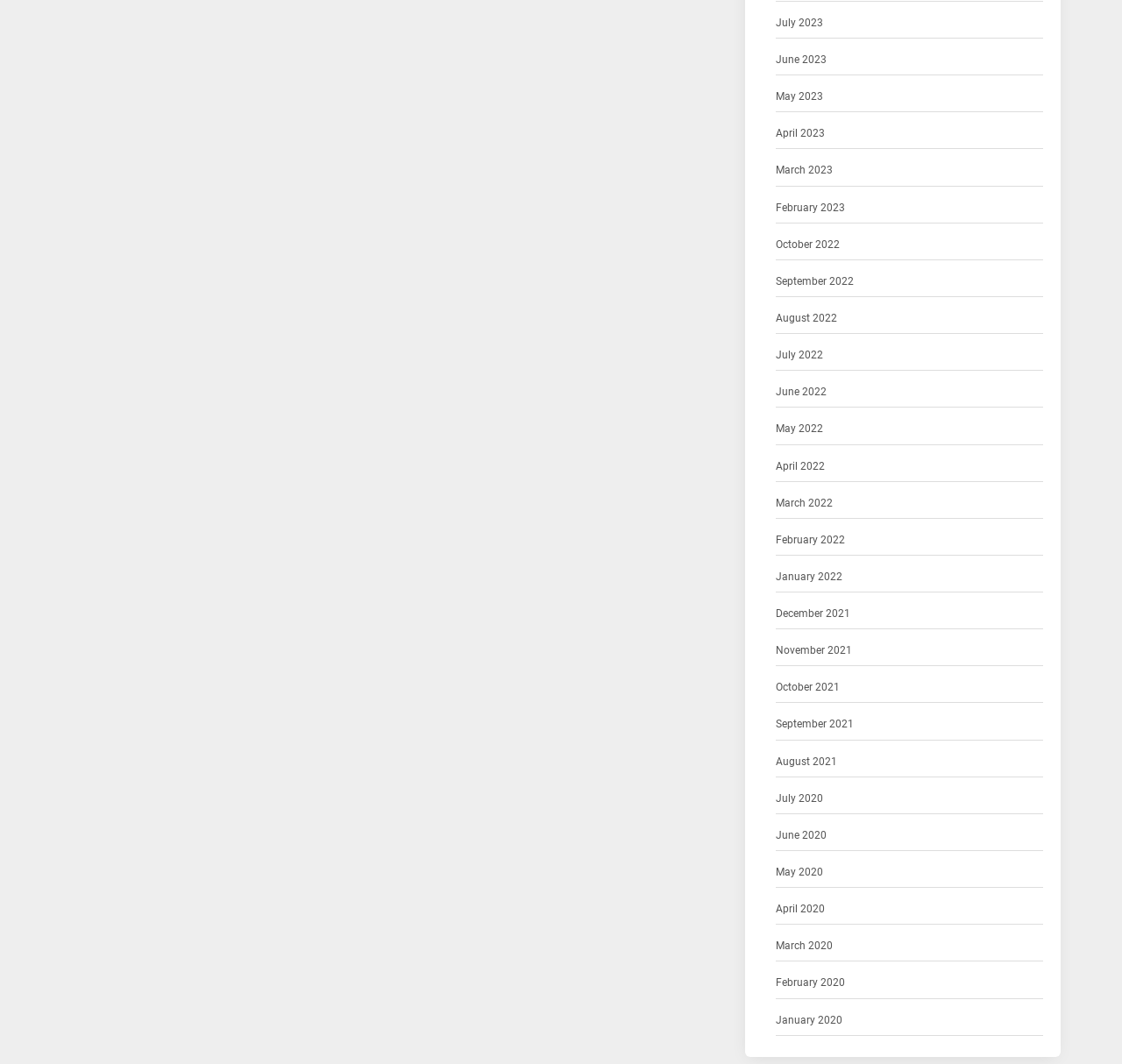Can you determine the bounding box coordinates of the area that needs to be clicked to fulfill the following instruction: "View June 2022"?

[0.691, 0.36, 0.737, 0.378]